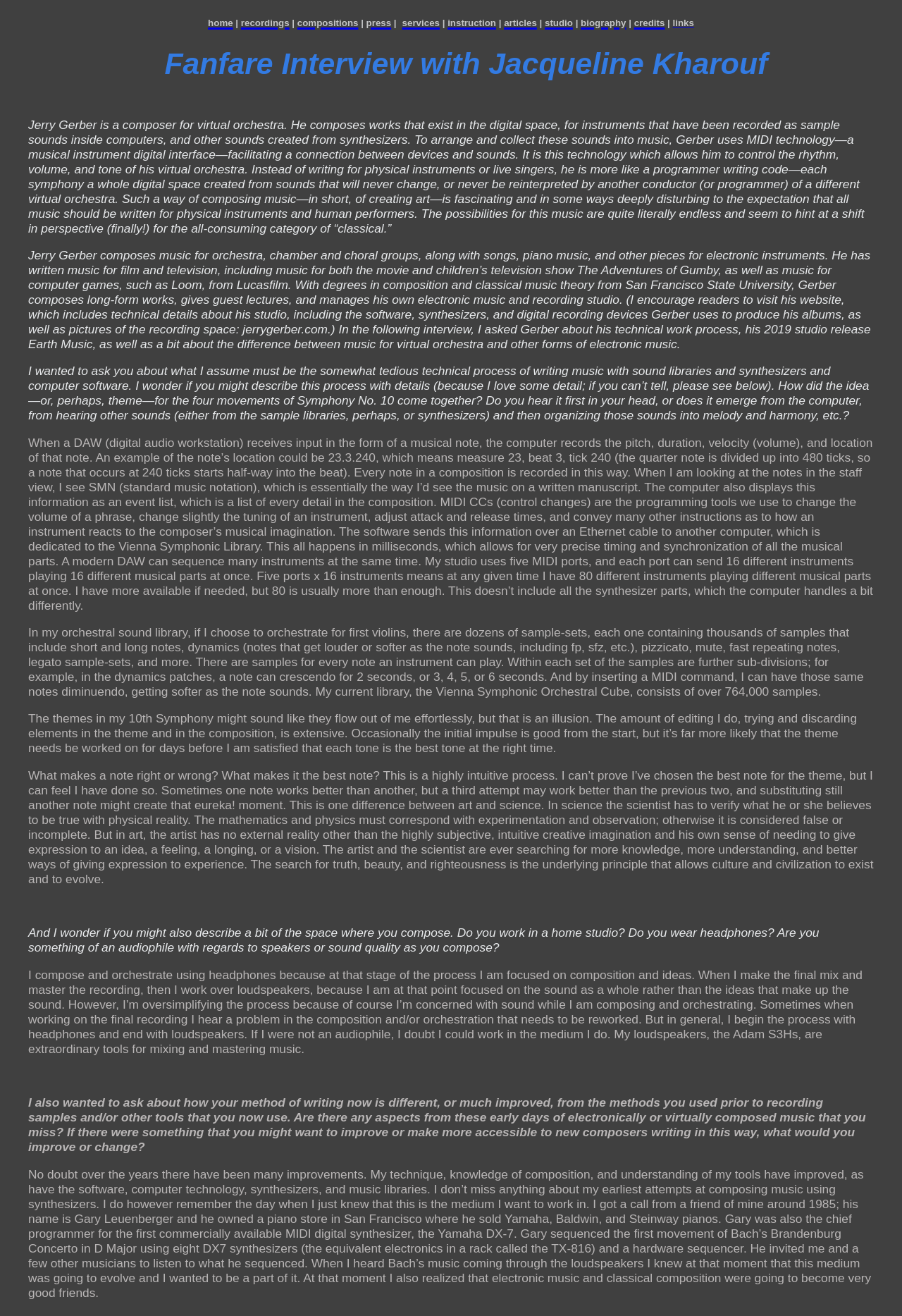Show the bounding box coordinates for the element that needs to be clicked to execute the following instruction: "Click the 'home' link". Provide the coordinates in the form of four float numbers between 0 and 1, i.e., [left, top, right, bottom].

[0.231, 0.004, 0.258, 0.024]